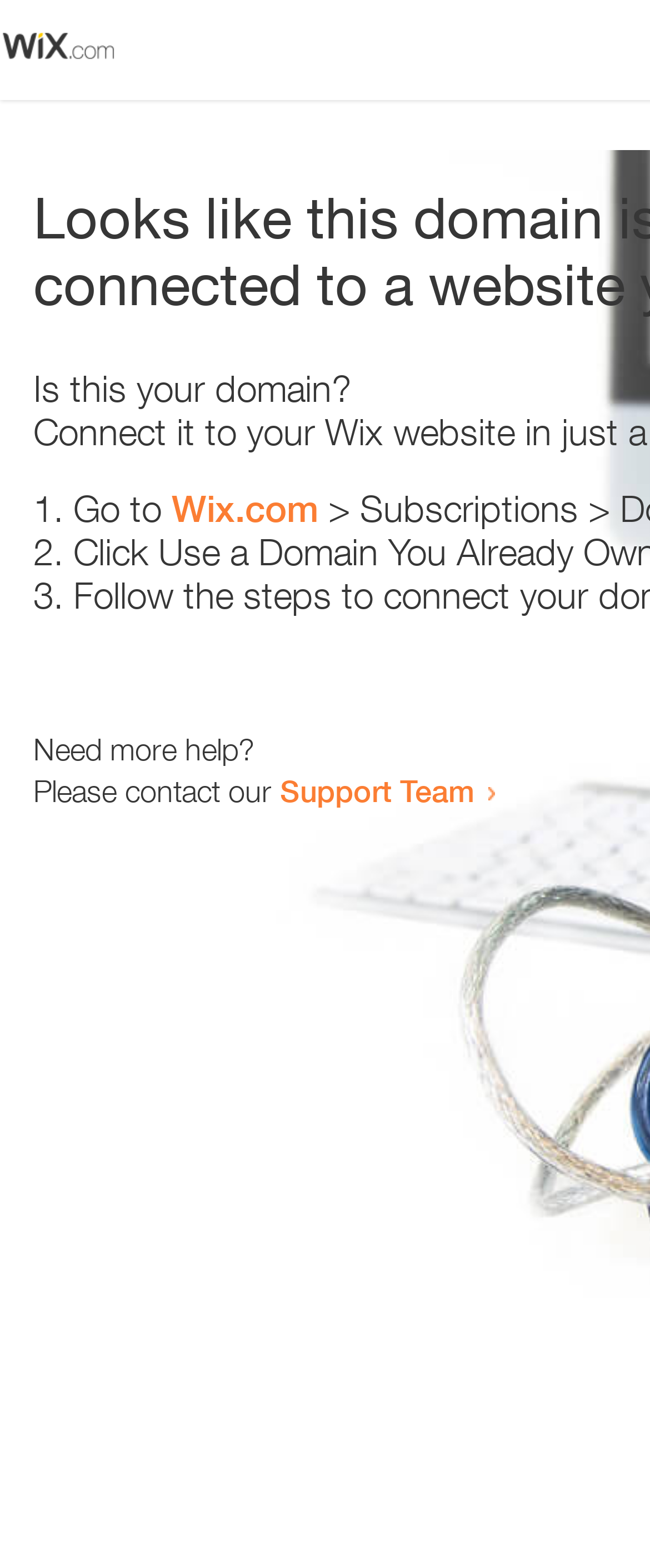Illustrate the webpage thoroughly, mentioning all important details.

The webpage appears to be an error page, with a small image at the top left corner. Below the image, there is a heading that reads "Is this your domain?" centered on the page. 

Underneath the heading, there is a numbered list with three items. The first item starts with "1." and is followed by the text "Go to" and a link to "Wix.com". The second item starts with "2." and the third item starts with "3.", but their contents are not specified. 

At the bottom of the page, there is a section that provides additional help options. It starts with the text "Need more help?" and is followed by a sentence that reads "Please contact our". This sentence is completed with a link to the "Support Team".